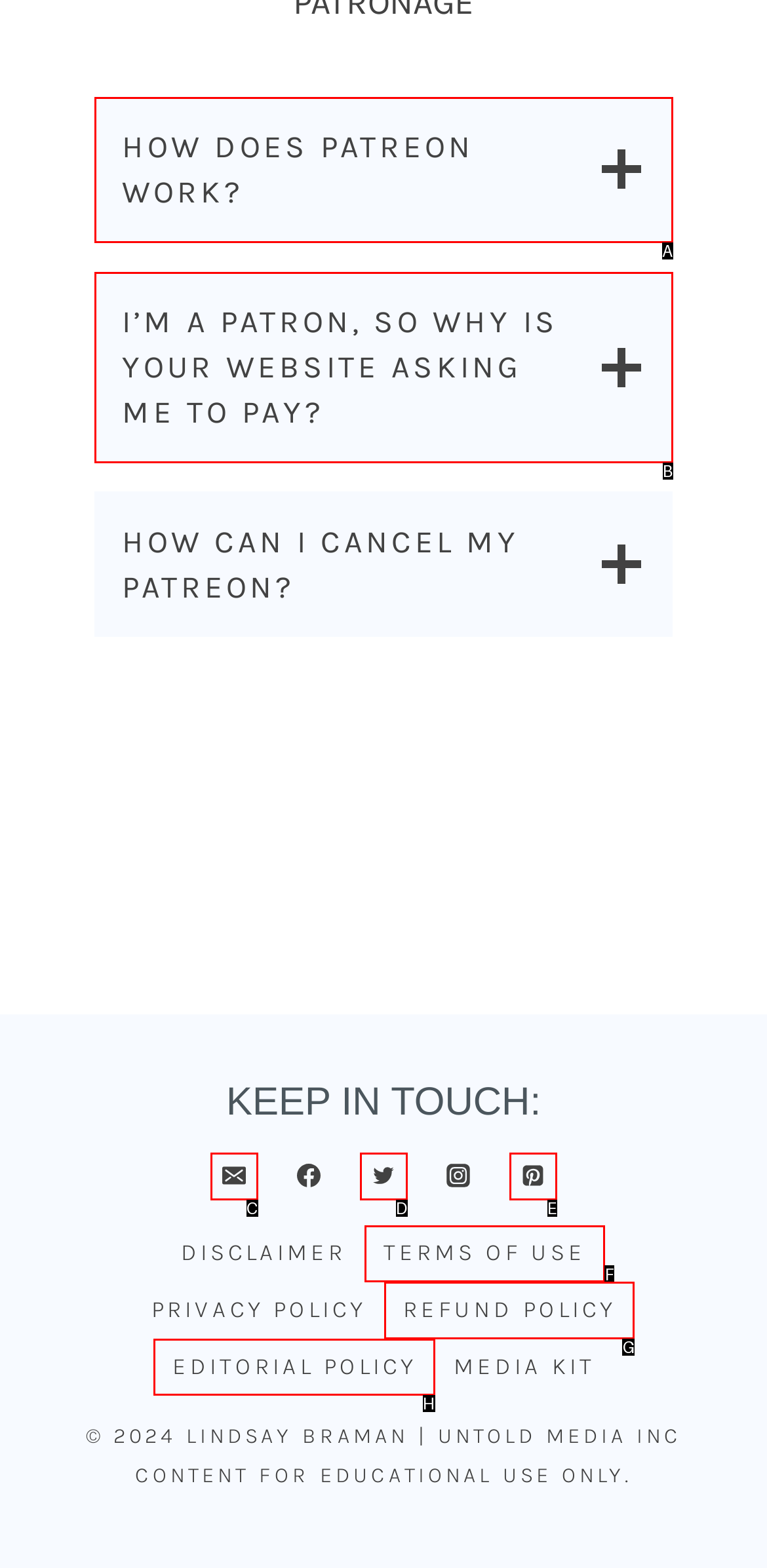Please determine which option aligns with the description: Terms of Use. Respond with the option’s letter directly from the available choices.

F